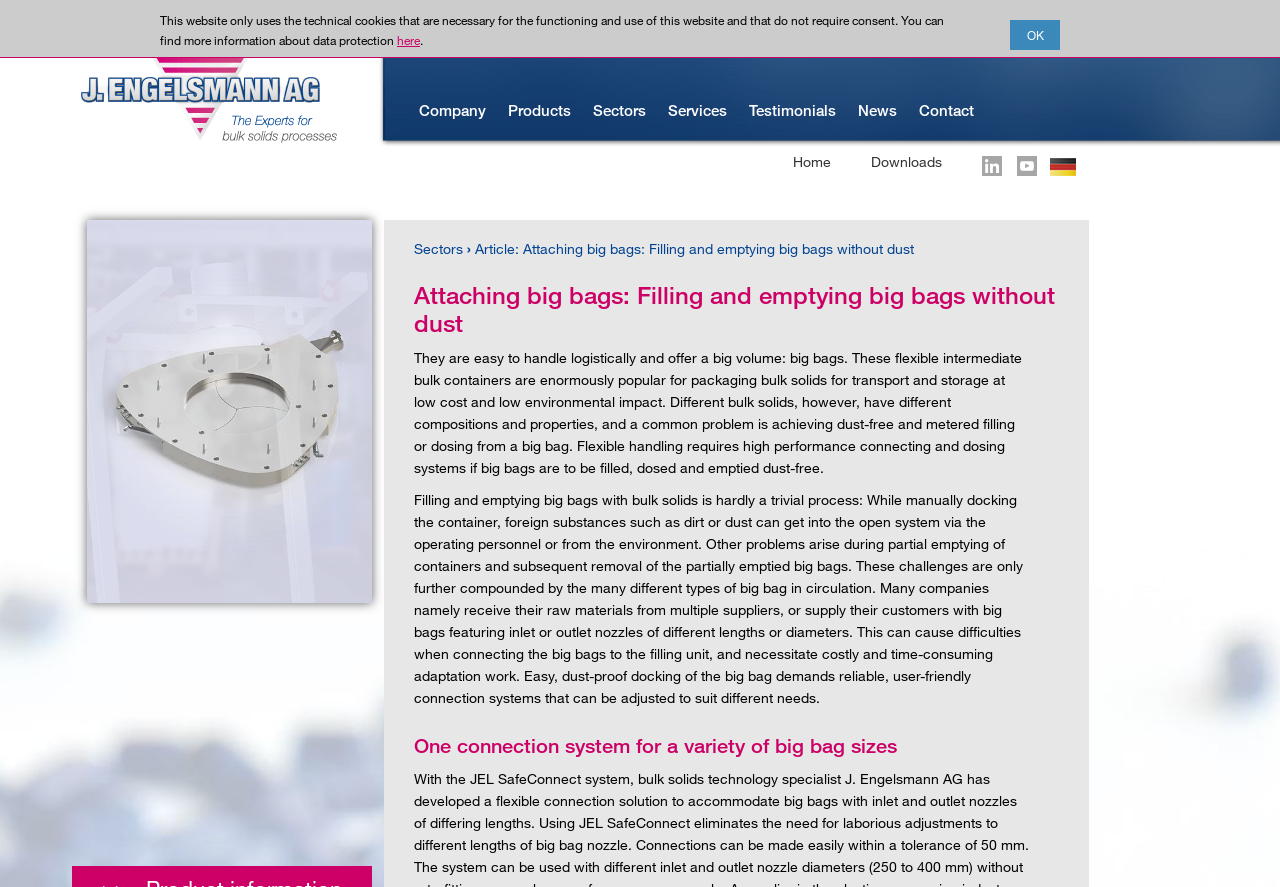Please identify the bounding box coordinates of the element that needs to be clicked to perform the following instruction: "Read news about travel".

None